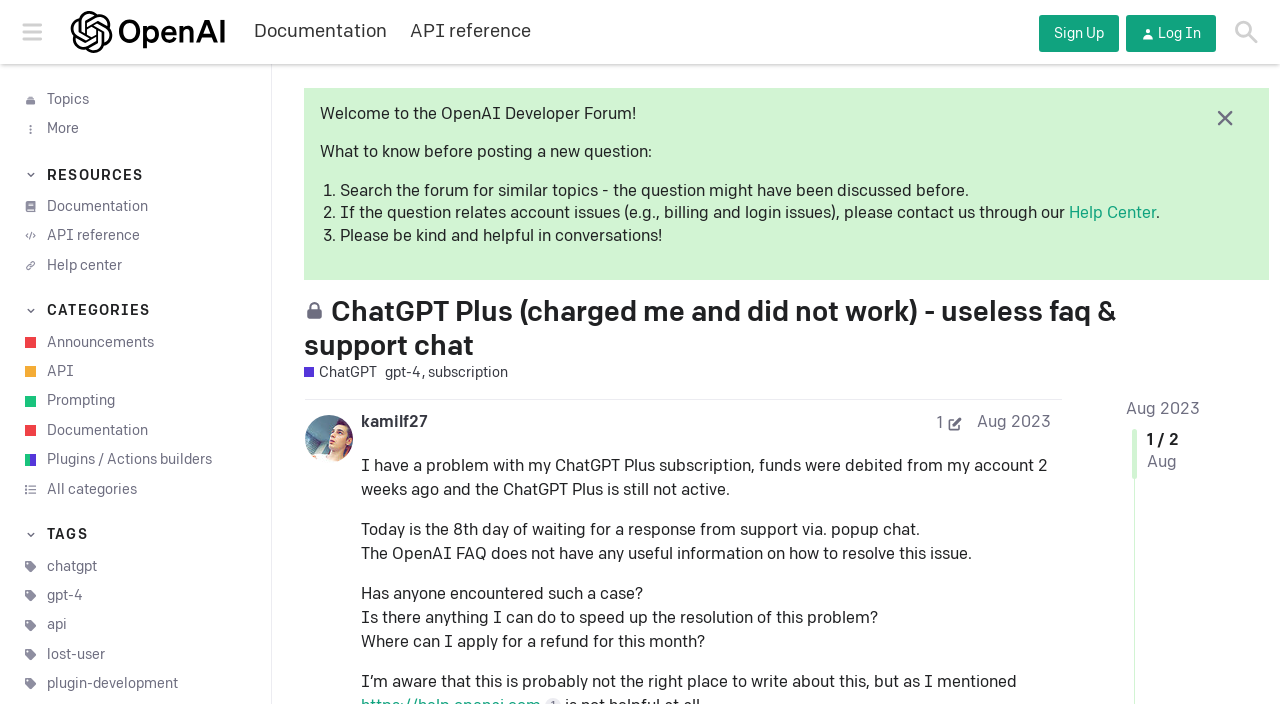Please find the bounding box coordinates of the element that needs to be clicked to perform the following instruction: "Click on the 'Sign Up' button". The bounding box coordinates should be four float numbers between 0 and 1, represented as [left, top, right, bottom].

[0.812, 0.022, 0.874, 0.074]